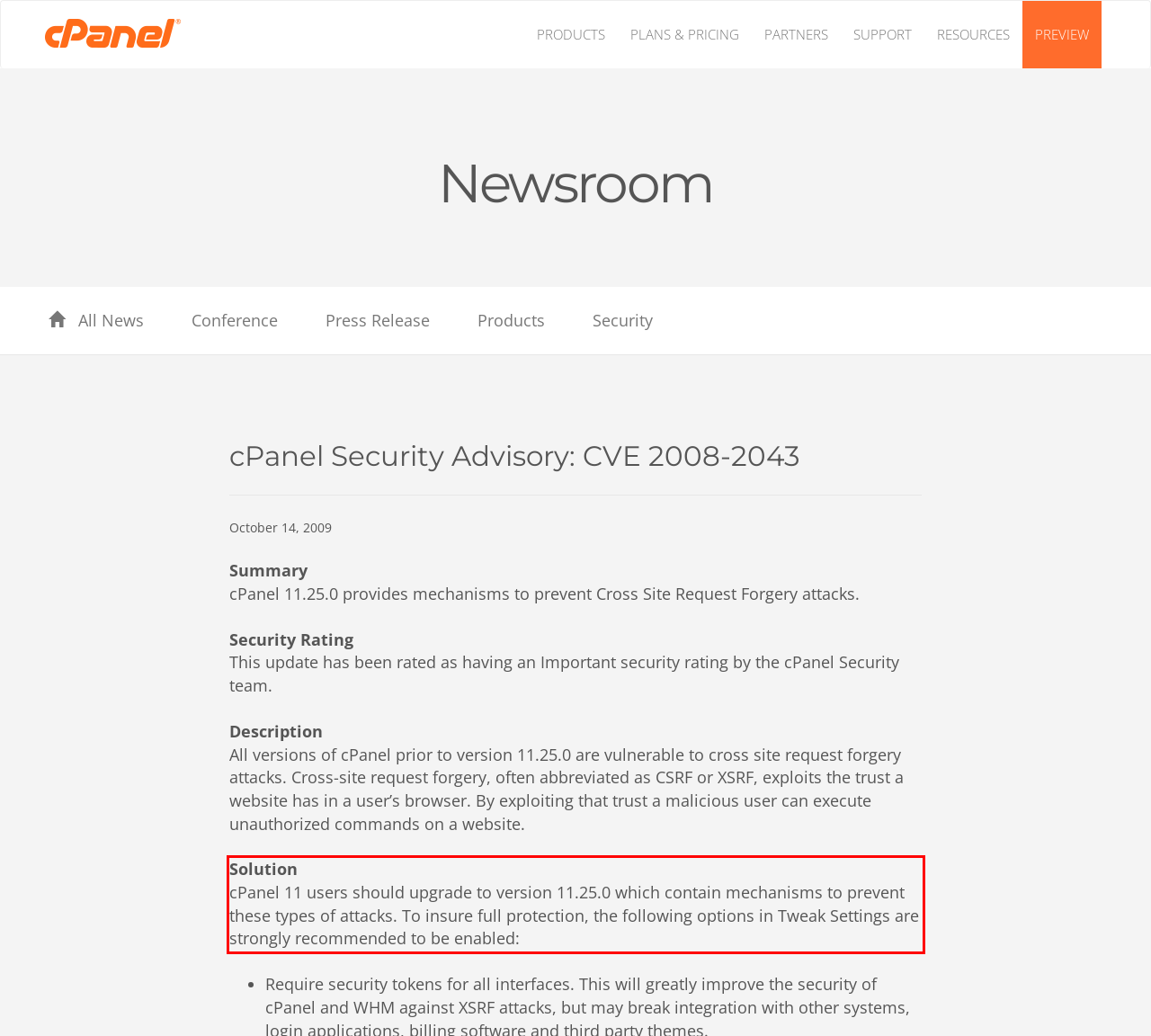You are provided with a screenshot of a webpage featuring a red rectangle bounding box. Extract the text content within this red bounding box using OCR.

Solution cPanel 11 users should upgrade to version 11.25.0 which contain mechanisms to prevent these types of attacks. To insure full protection, the following options in Tweak Settings are strongly recommended to be enabled: